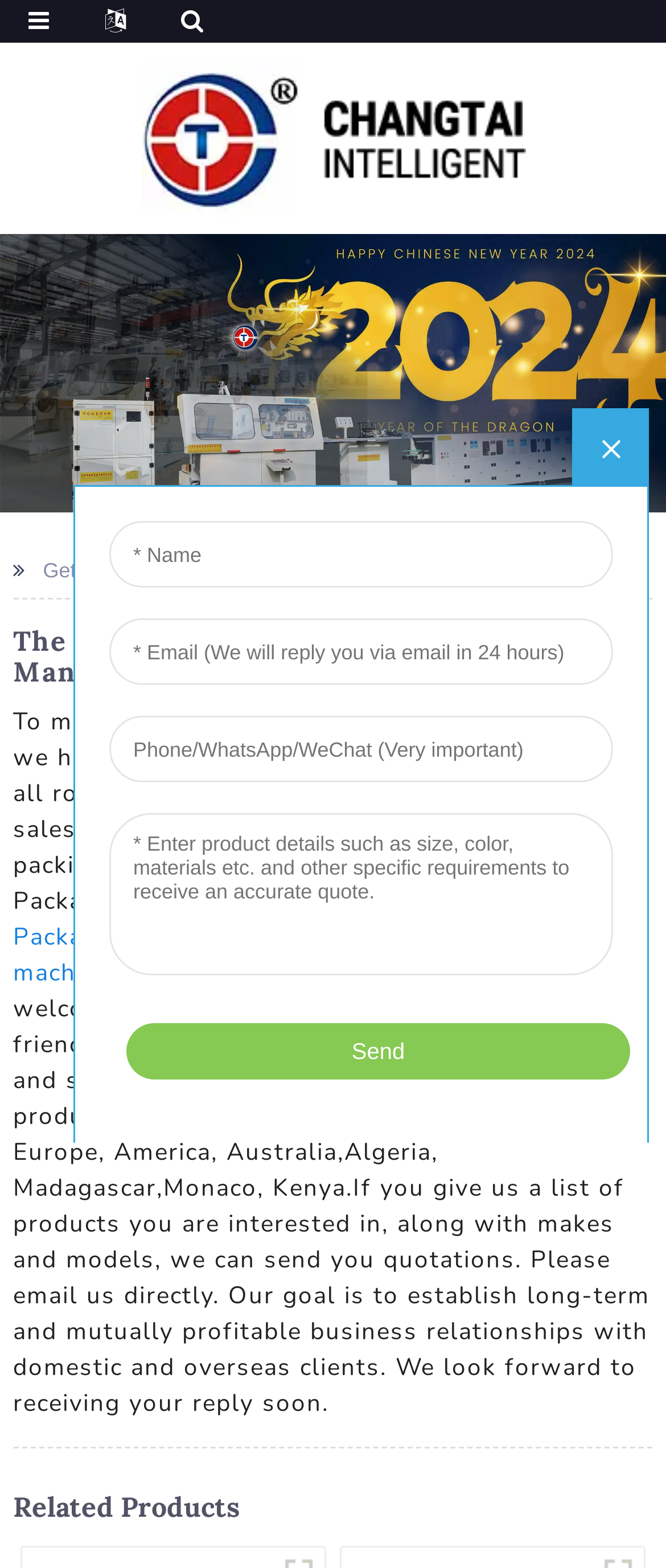Respond with a single word or short phrase to the following question: 
What is the company name?

Chengdu Changtai